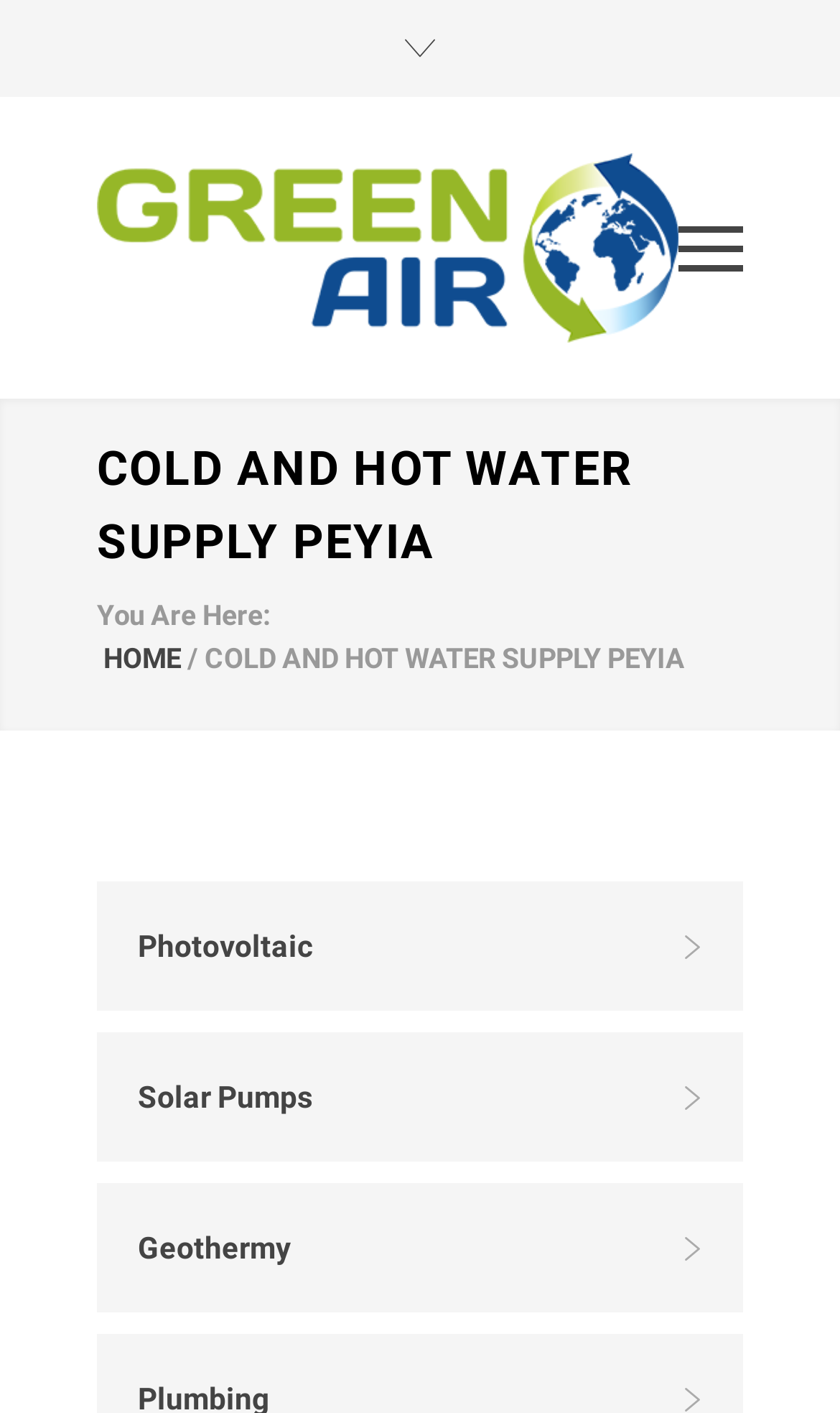Given the content of the image, can you provide a detailed answer to the question?
What is the navigation path?

The navigation path can be seen from the breadcrumbs at the top of the webpage, which shows the current page as 'COLD AND HOT WATER SUPPLY PEYIA' under the 'HOME' category.